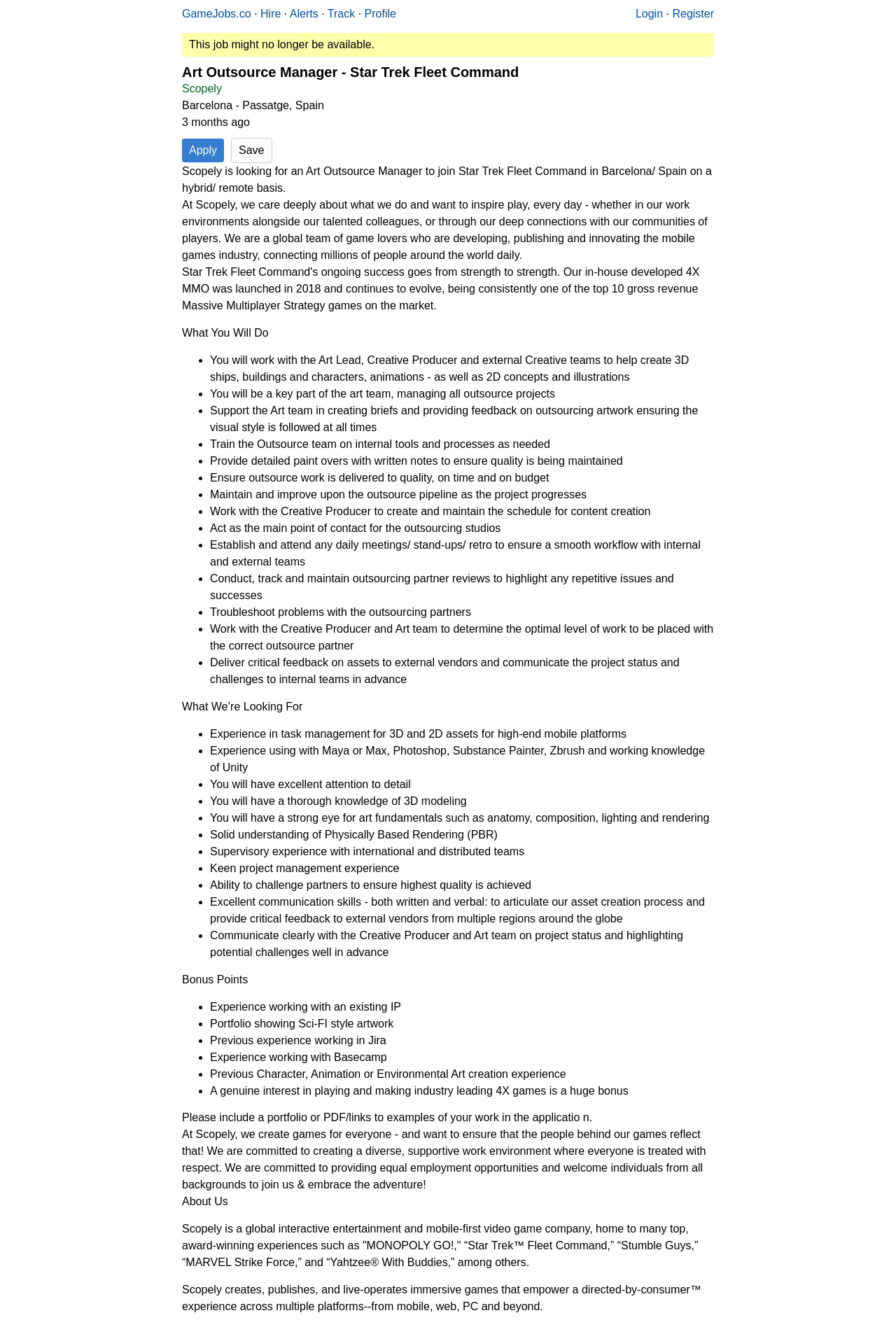Locate the bounding box coordinates for the element described below: "Barcelona - Passatge, Spain". The coordinates must be four float values between 0 and 1, formatted as [left, top, right, bottom].

[0.203, 0.075, 0.362, 0.084]